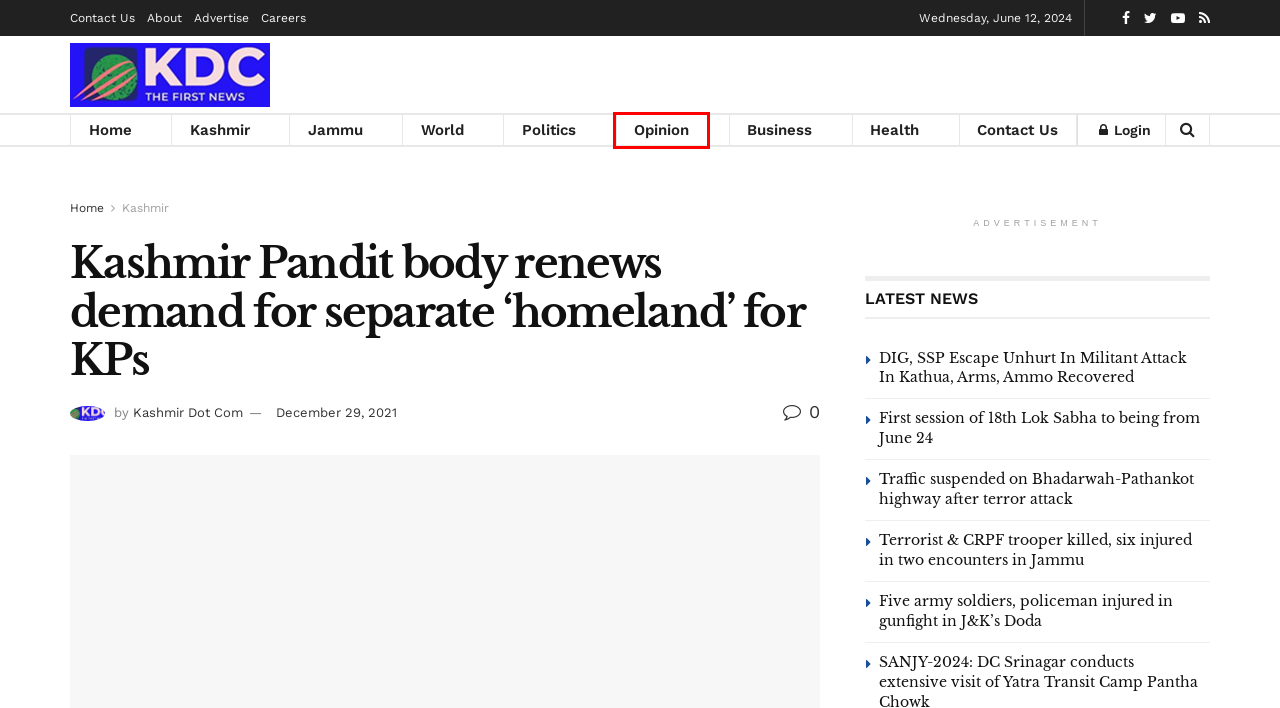Examine the screenshot of the webpage, which has a red bounding box around a UI element. Select the webpage description that best fits the new webpage after the element inside the red bounding box is clicked. Here are the choices:
A. Kashmir - Kashmir Dot Com
B. JAMMU - Kashmir Dot Com
C. Contact - Kashmir Dot Com
D. Kashmir Dot Com (KDC) - J&K's premier News Agency having a vast reach of audience.
E. Politics - Kashmir Dot Com
F. Health - Kashmir Dot Com
G. Terrorist & CRPF trooper killed, six injured in two encounters in Jammu - Kashmir Dot Com
H. Opinion - Kashmir Dot Com

H